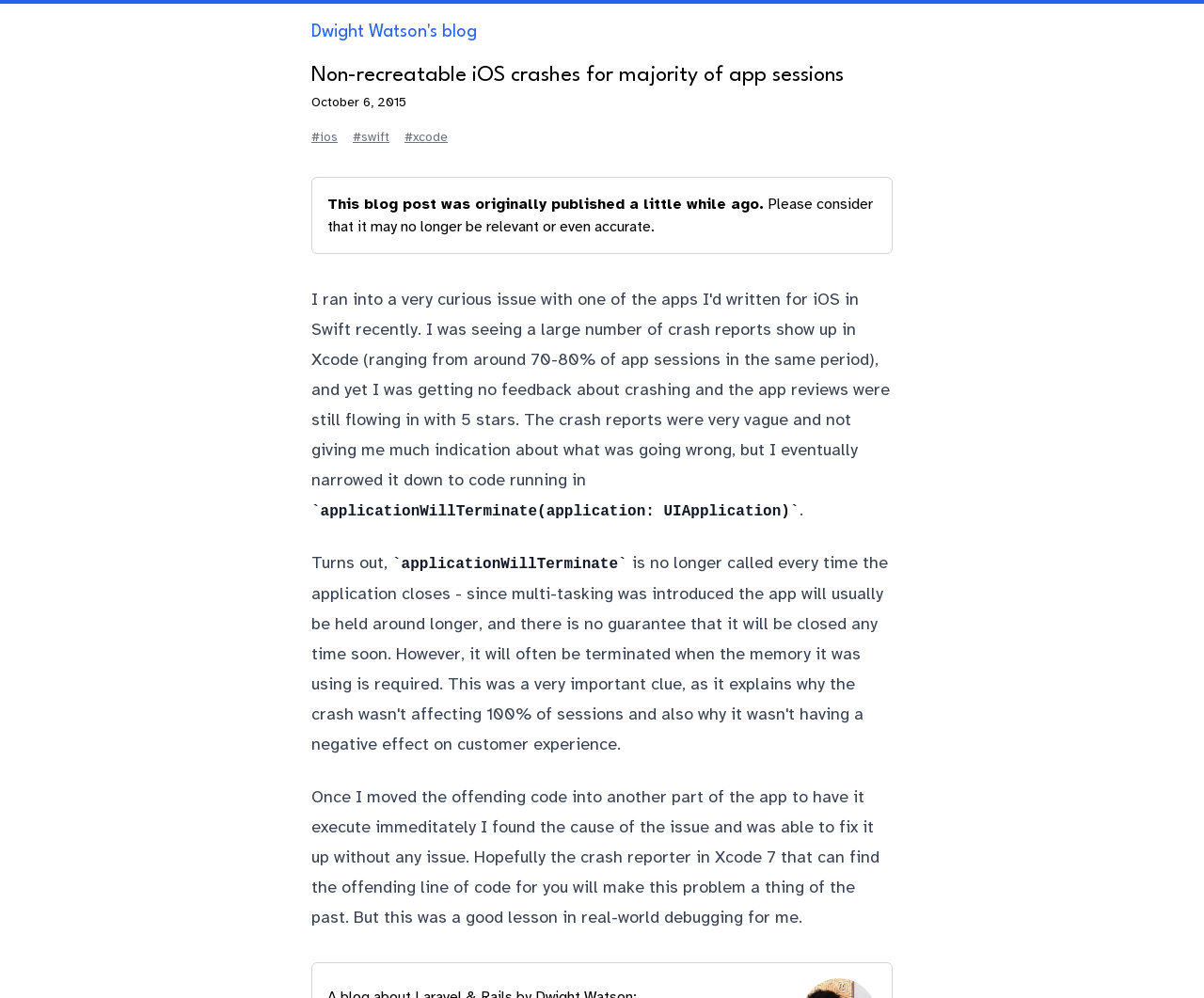What is the author's name?
Please provide a single word or phrase as the answer based on the screenshot.

Dwight Watson